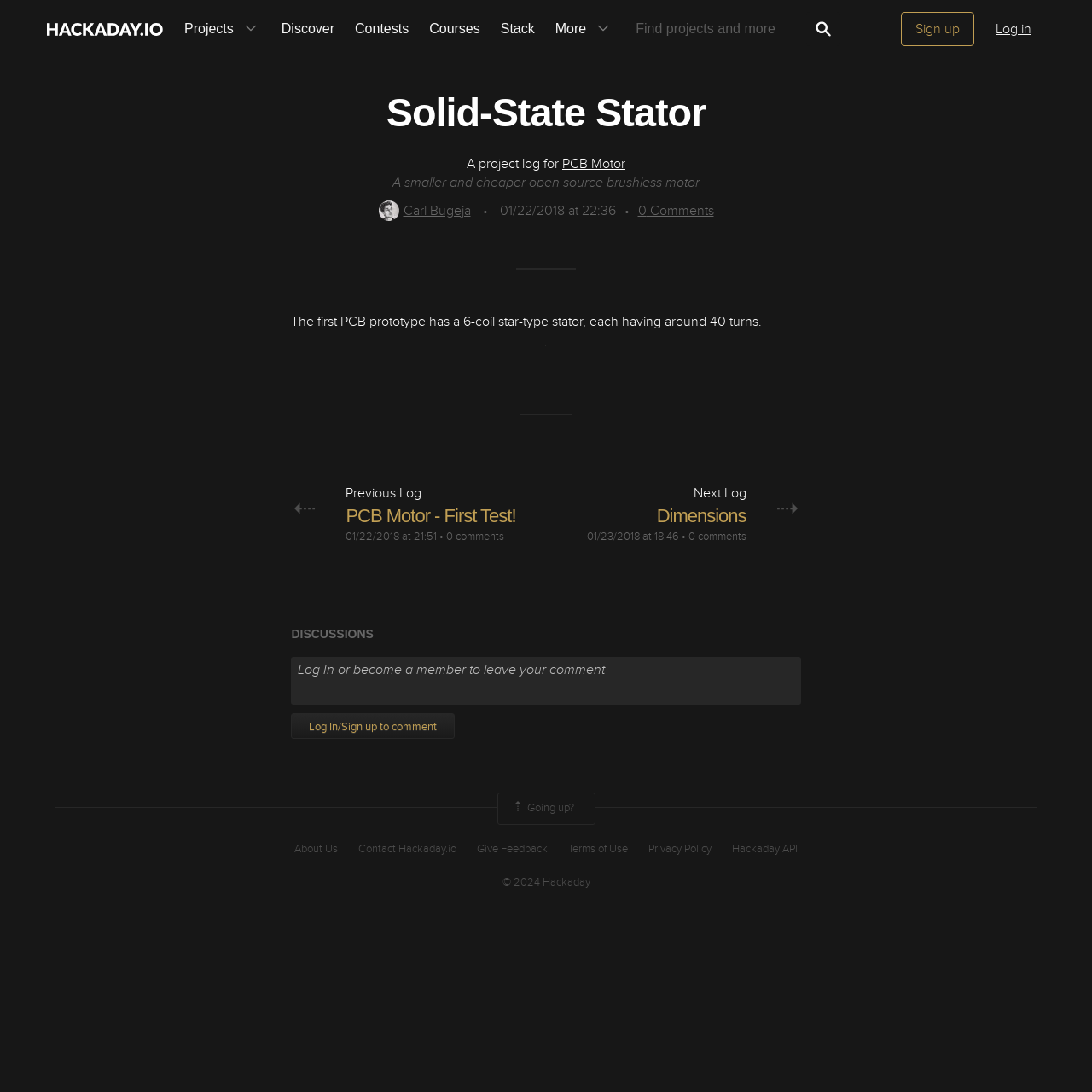What is the name of the project?
Provide a detailed answer to the question, using the image to inform your response.

I found the answer by looking at the heading element with the text 'Solid-State Stator' which is located at the top of the webpage.